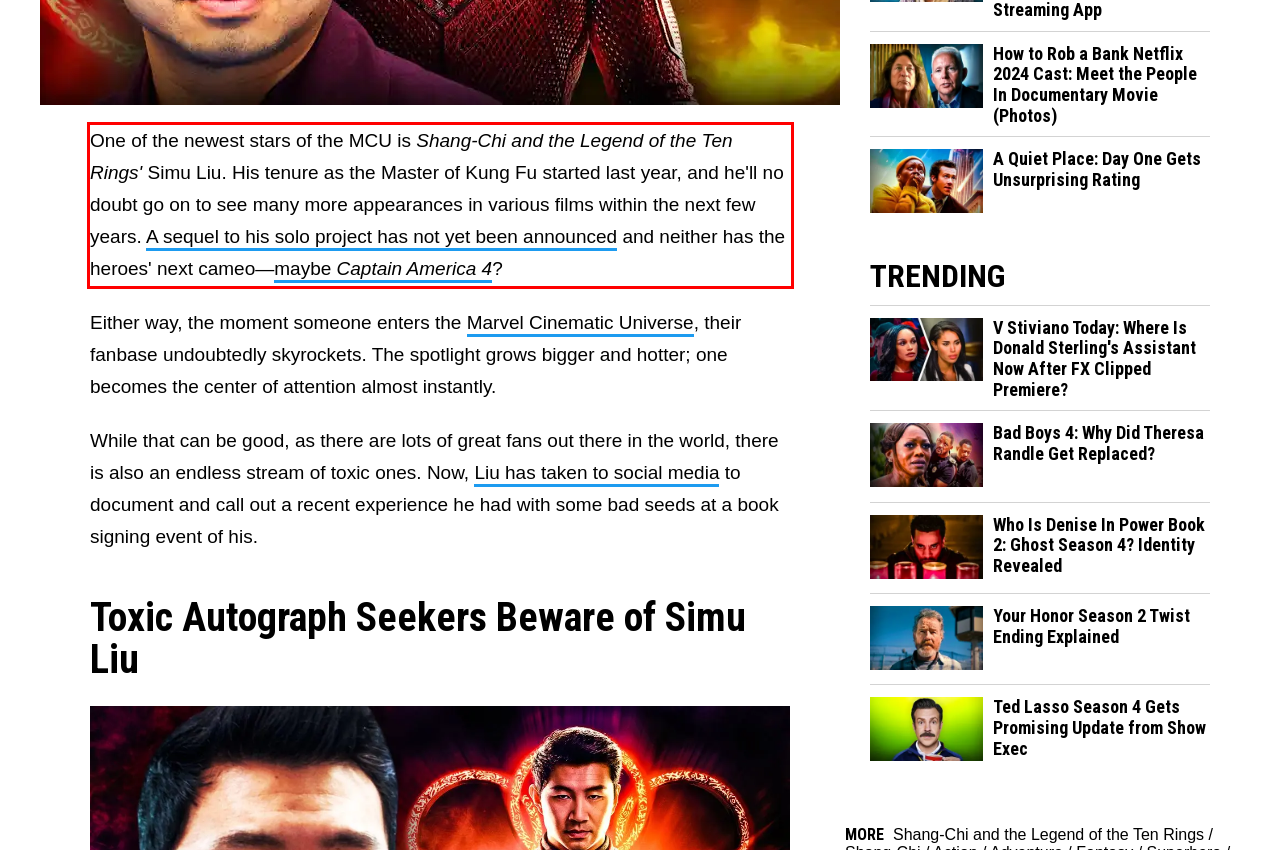Identify the text inside the red bounding box in the provided webpage screenshot and transcribe it.

One of the newest stars of the MCU is Shang-Chi and the Legend of the Ten Rings' Simu Liu. His tenure as the Master of Kung Fu started last year, and he'll no doubt go on to see many more appearances in various films within the next few years. A sequel to his solo project has not yet been announced and neither has the heroes' next cameo—maybe Captain America 4?